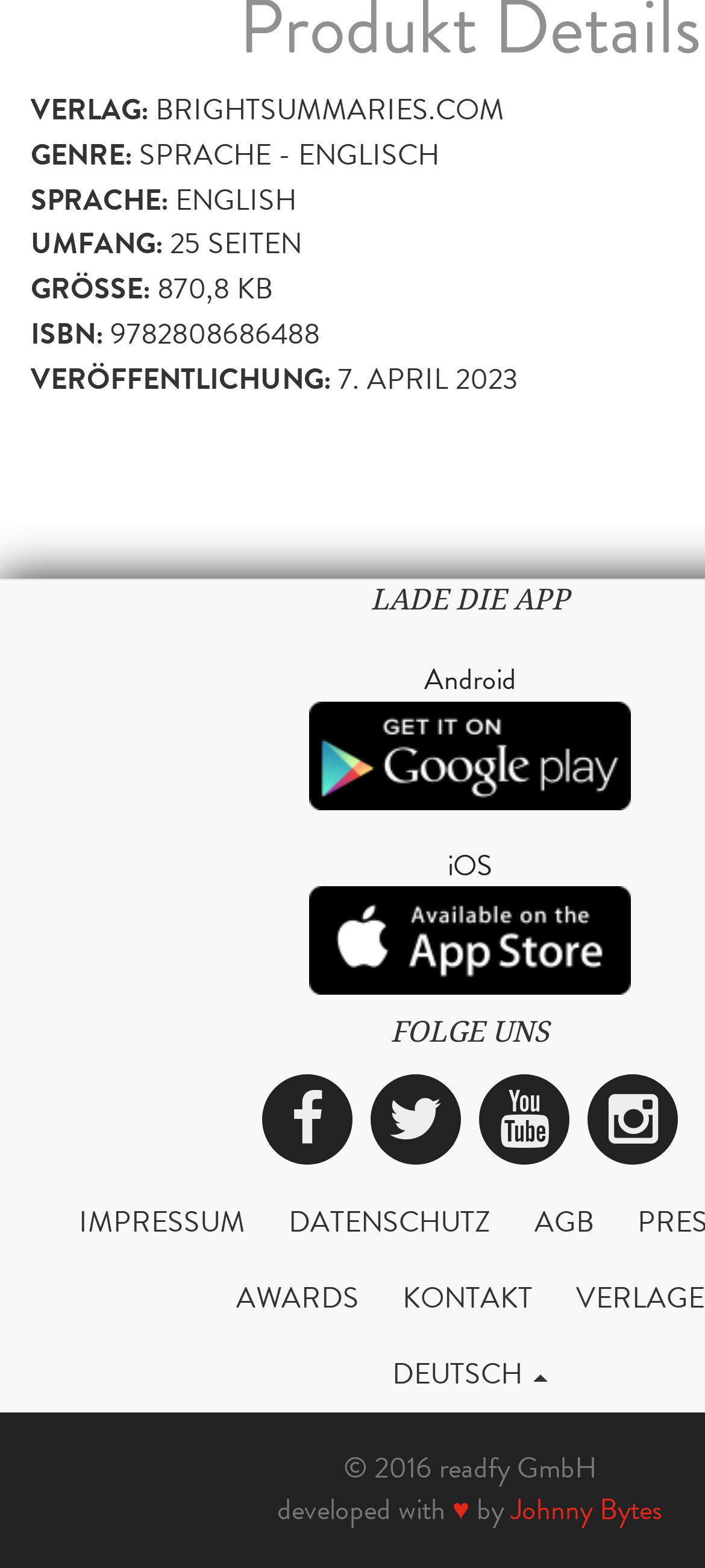Locate the bounding box coordinates of the area that needs to be clicked to fulfill the following instruction: "Download the app". The coordinates should be in the format of four float numbers between 0 and 1, namely [left, top, right, bottom].

[0.526, 0.37, 0.808, 0.394]